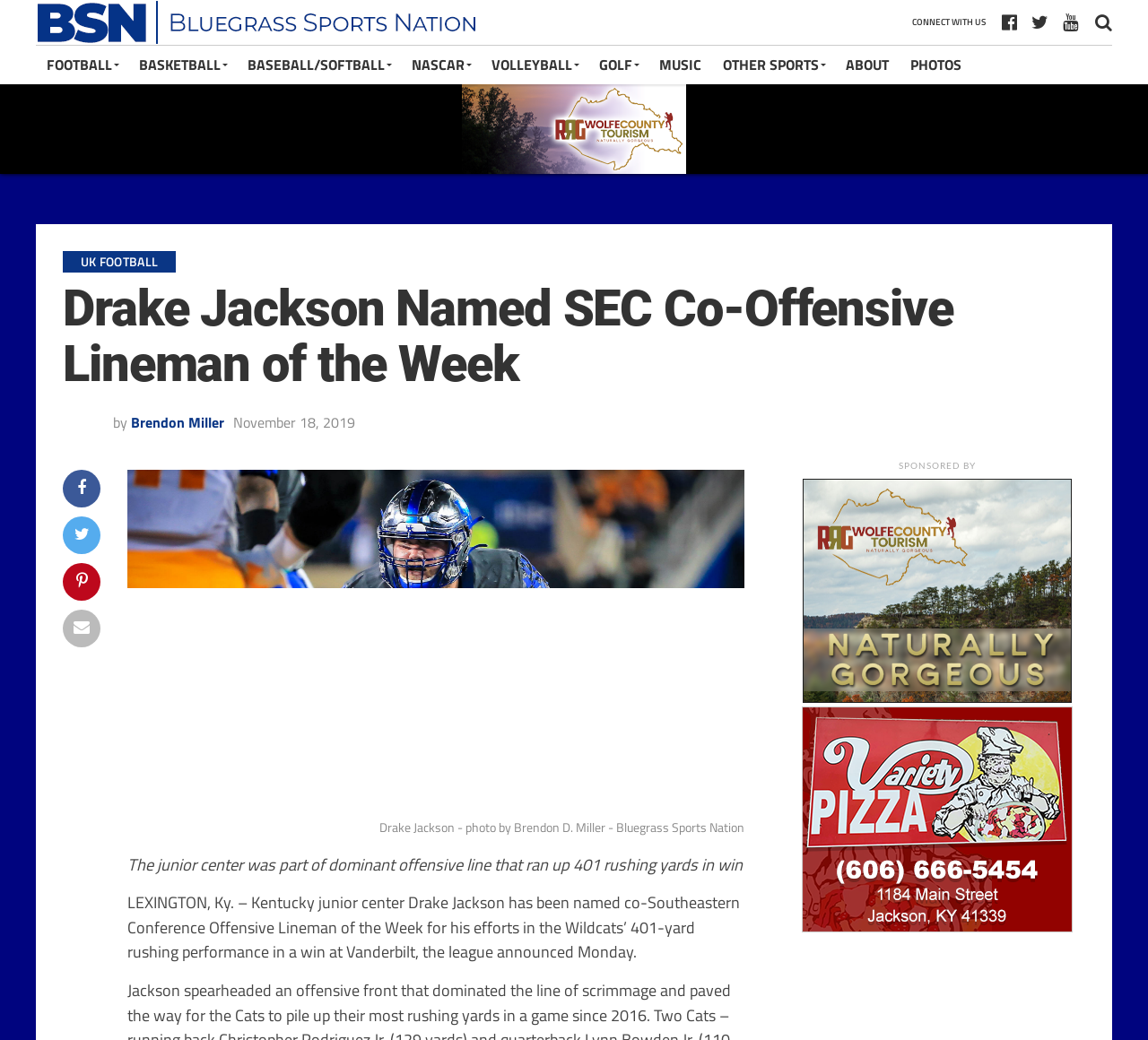Find the bounding box coordinates for the area that must be clicked to perform this action: "Click on FOOTBALL".

[0.031, 0.043, 0.112, 0.081]